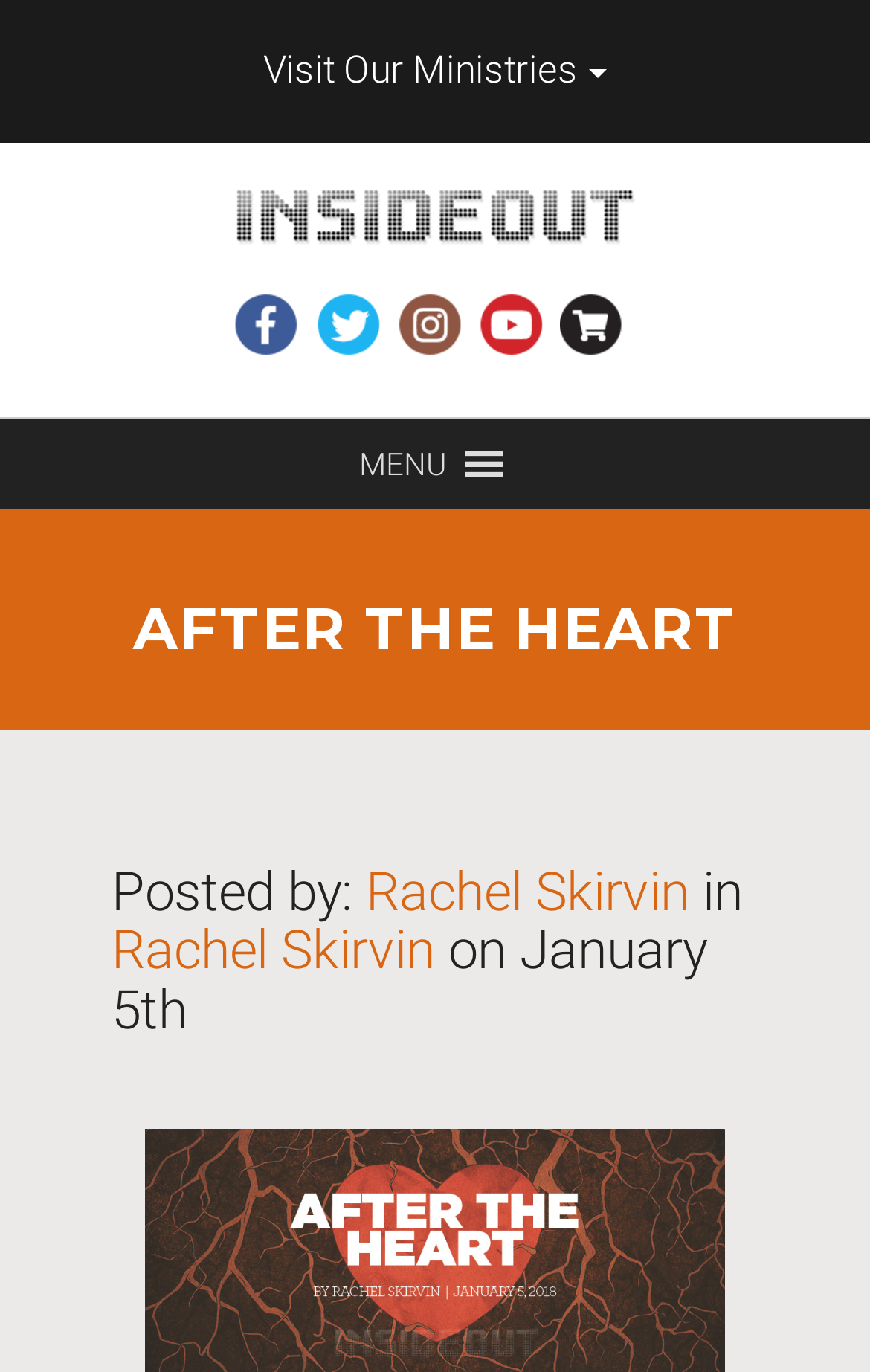From the webpage screenshot, identify the region described by Twitter. Provide the bounding box coordinates as (top-left x, top-left y, bottom-right x, bottom-right y), with each value being a floating point number between 0 and 1.

[0.358, 0.212, 0.44, 0.264]